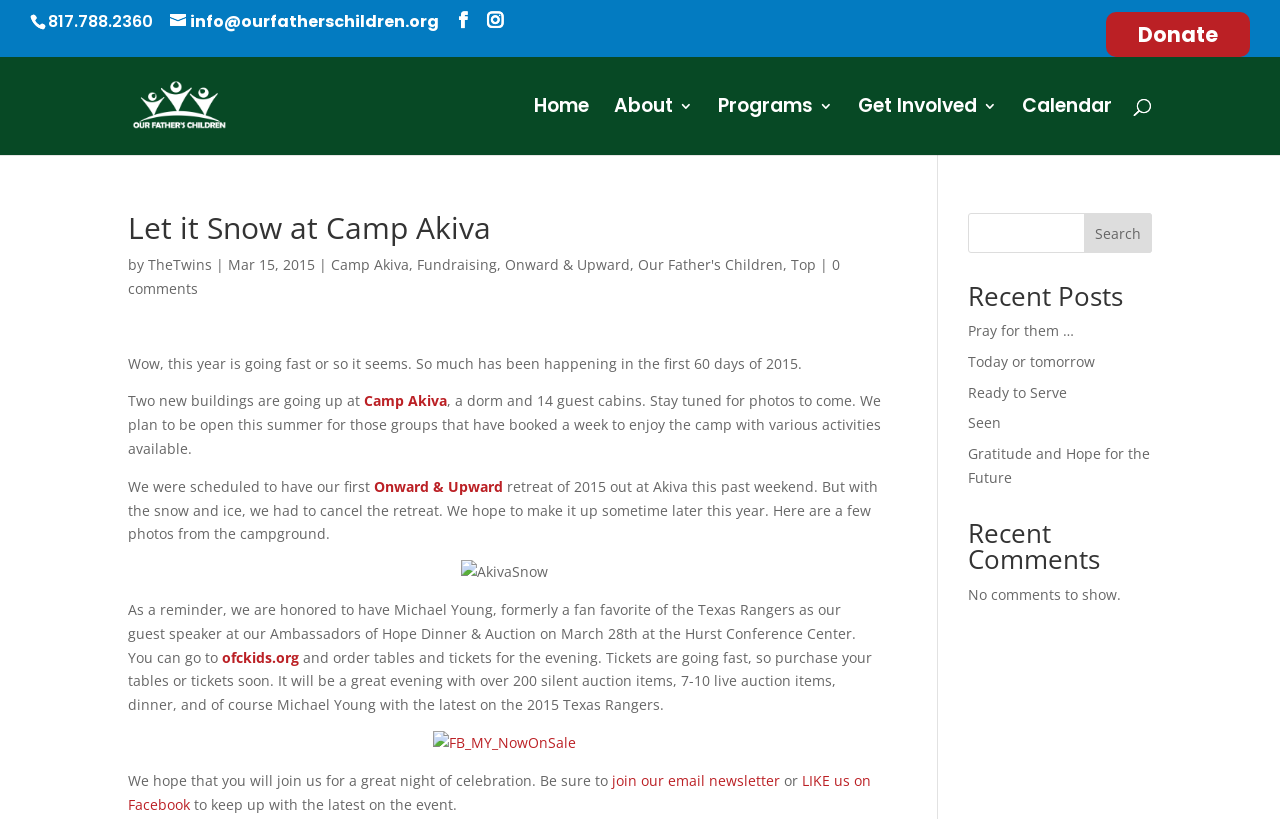What is the name of the organization mentioned in the blog post?
Please give a detailed and elaborate answer to the question.

I found the name of the organization by looking at the link element with the content 'Our Fathers Children' located in the blog post.